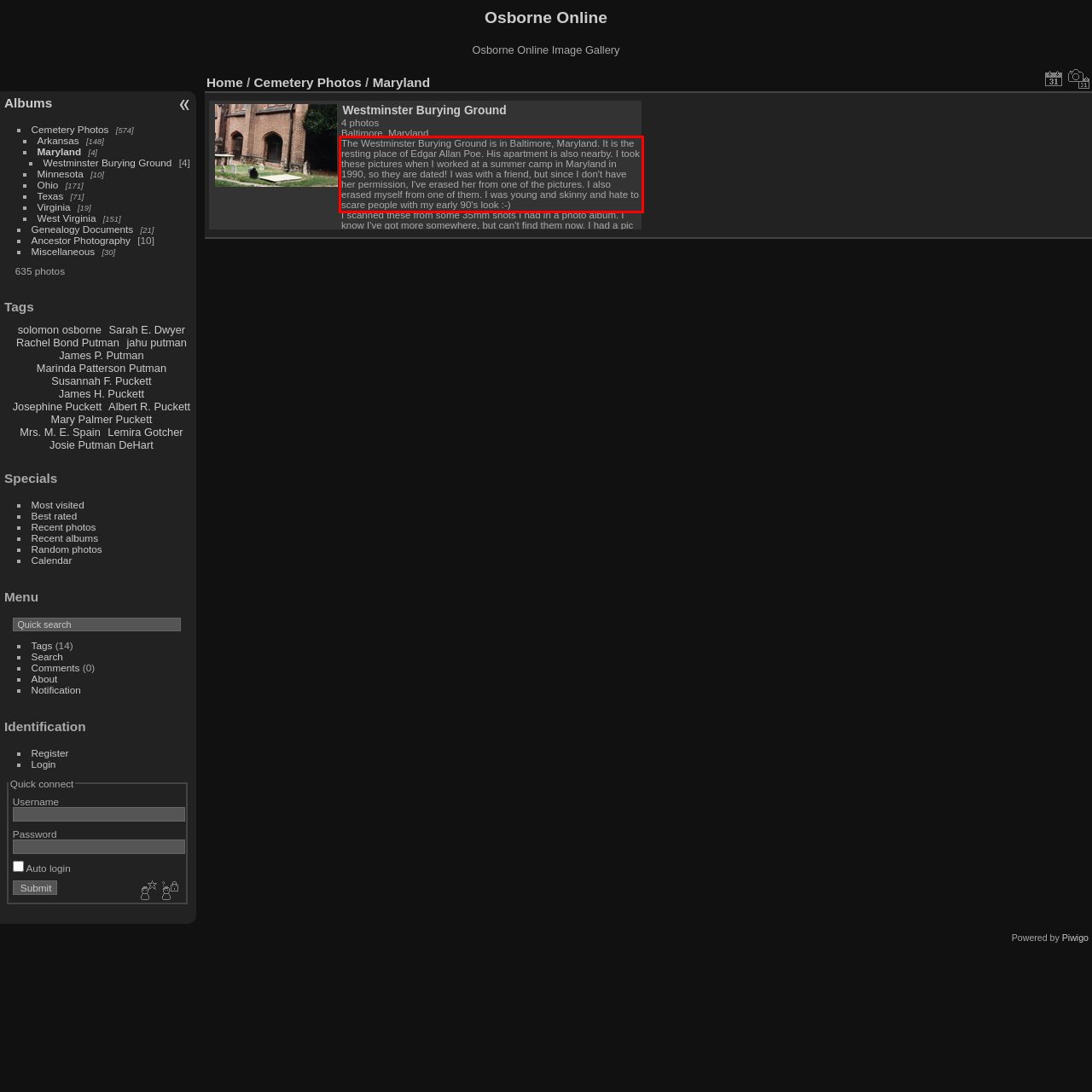Given the screenshot of the webpage, identify the red bounding box, and recognize the text content inside that red bounding box.

The Westminster Burying Ground is in Baltimore, Maryland. It is the resting place of Edgar Allan Poe. His apartment is also nearby. I took these pictures when I worked at a summer camp in Maryland in 1990, so they are dated! I was with a friend, but since I don't have her permission, I've erased her from one of the pictures. I also erased myself from one of them. I was young and skinny and hate to scare people with my early 90's look :-)